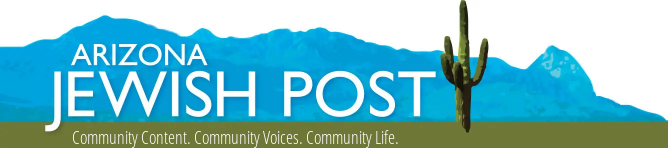Give a concise answer of one word or phrase to the question: 
What is the shape of the mountains in the background?

Stylized